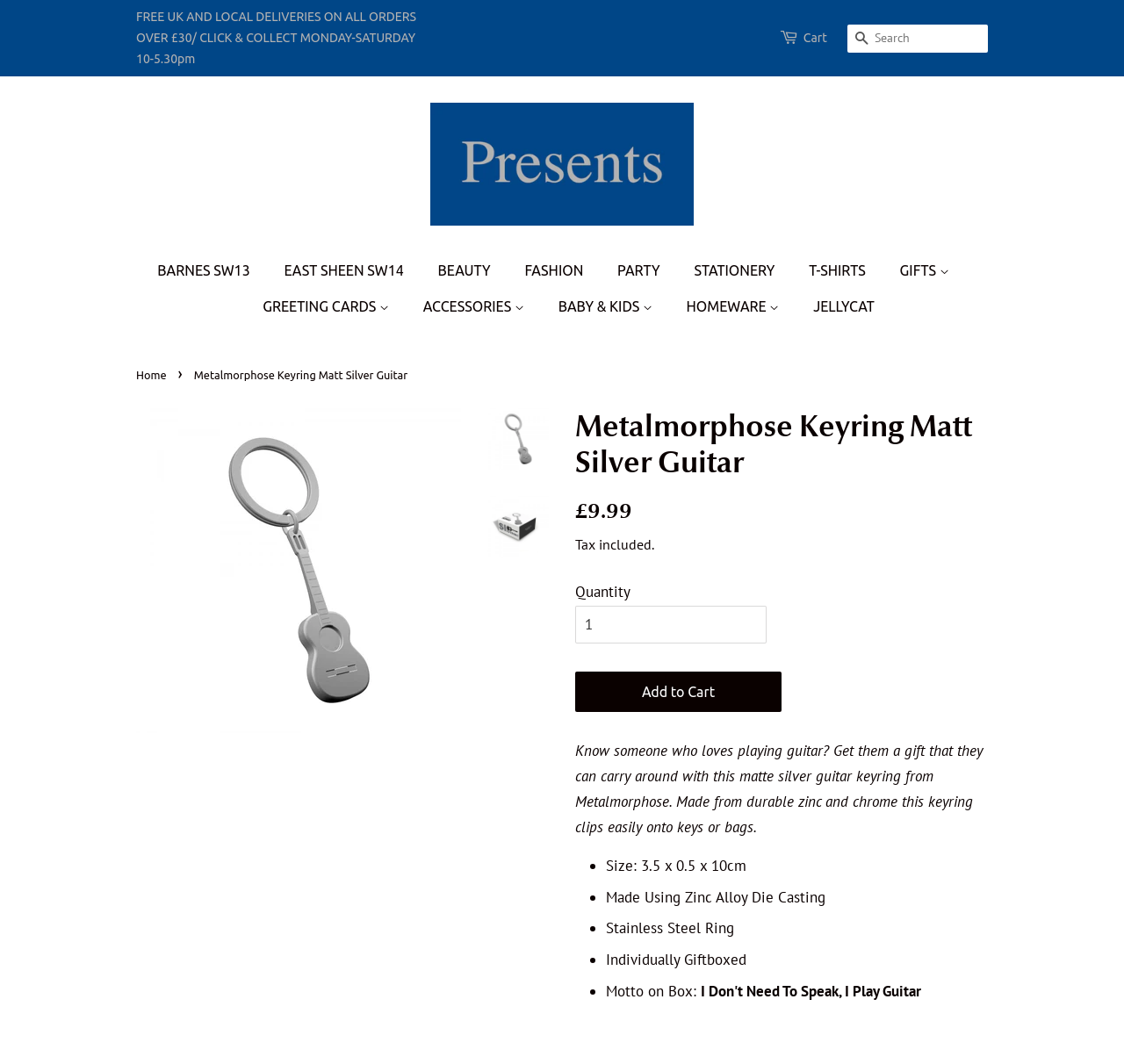Can you find the bounding box coordinates for the element to click on to achieve the instruction: "View gifts for him"?

[0.789, 0.272, 0.878, 0.302]